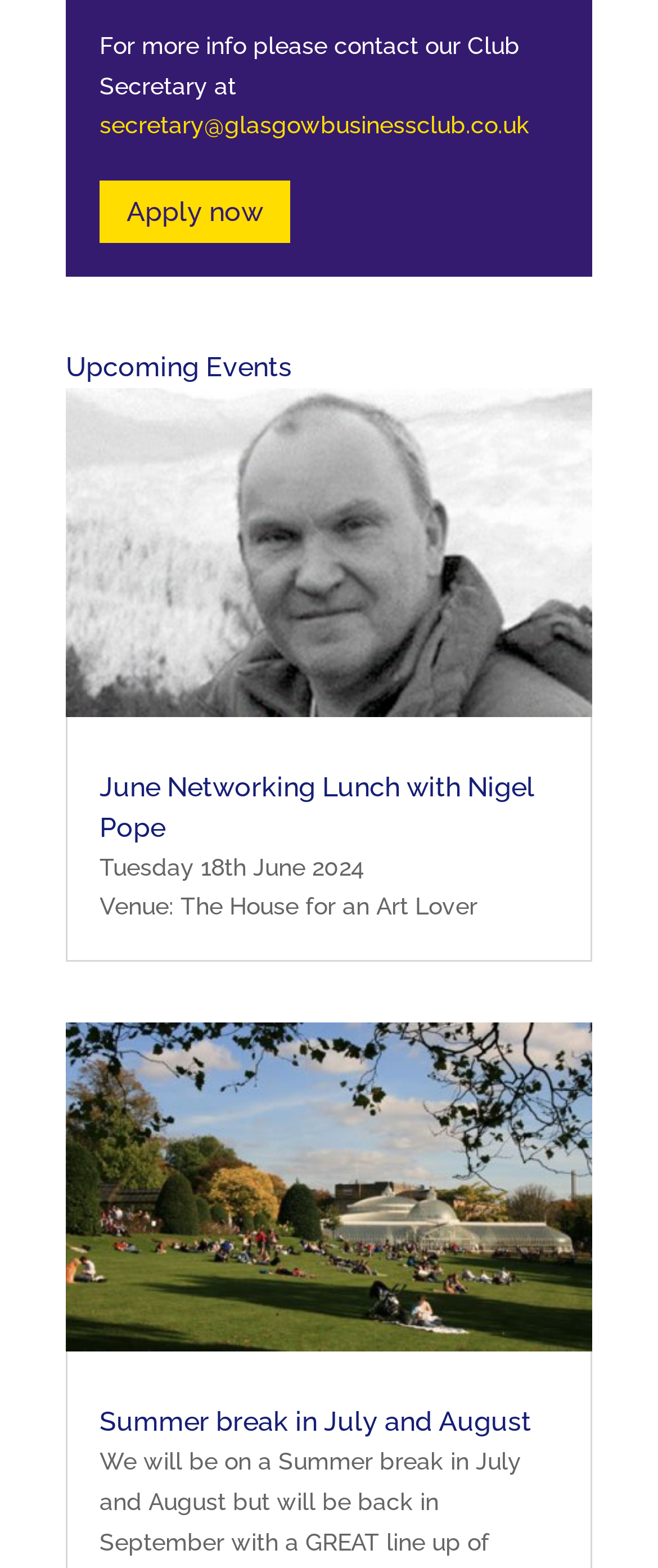Use a single word or phrase to answer the question: Is there an event scheduled for July and August?

No